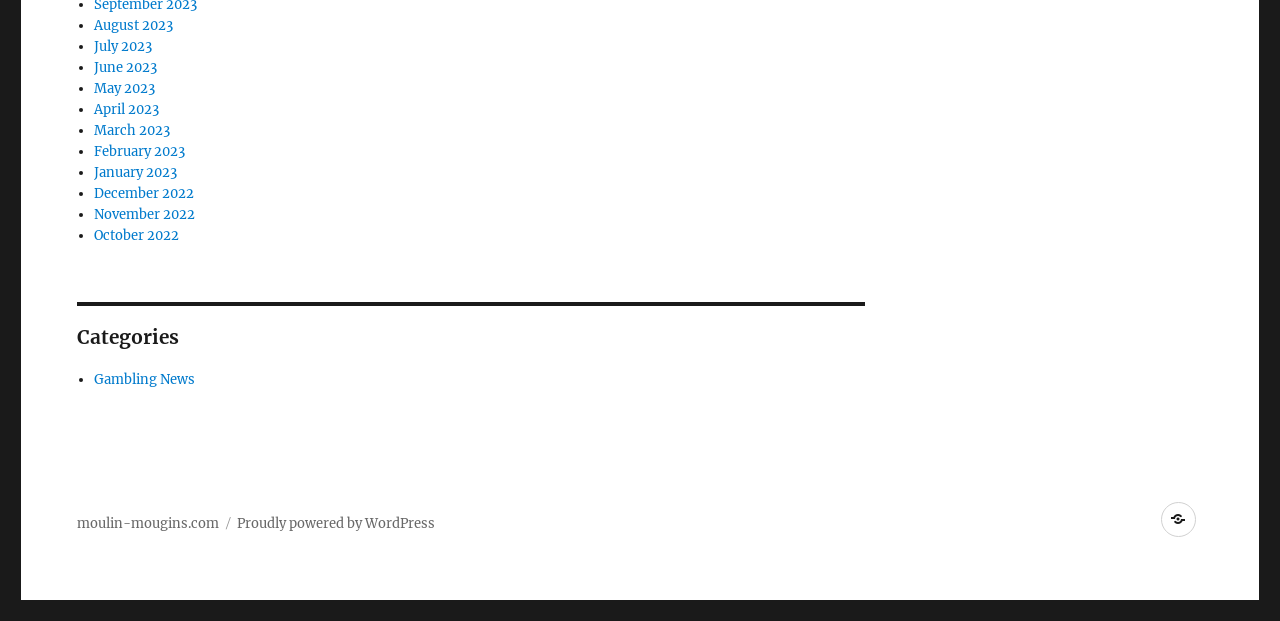Please provide a detailed answer to the question below by examining the image:
What is the social media platform linked in the footer?

In the footer section, I found a link with the text ' SBOBET88', which suggests that it is a social media platform linked from the website.